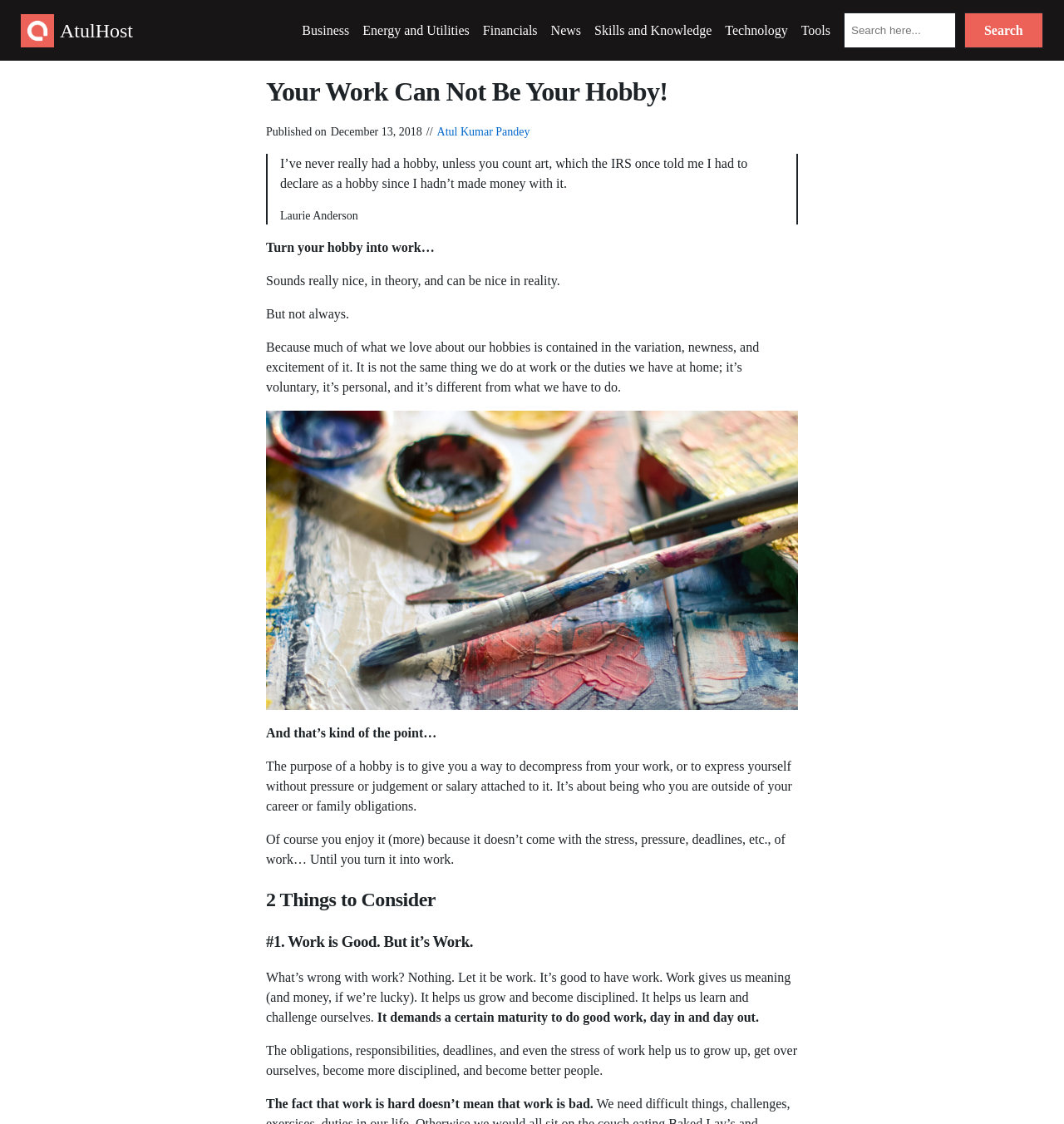Extract the main heading from the webpage content.

Your Work Can Not Be Your Hobby!